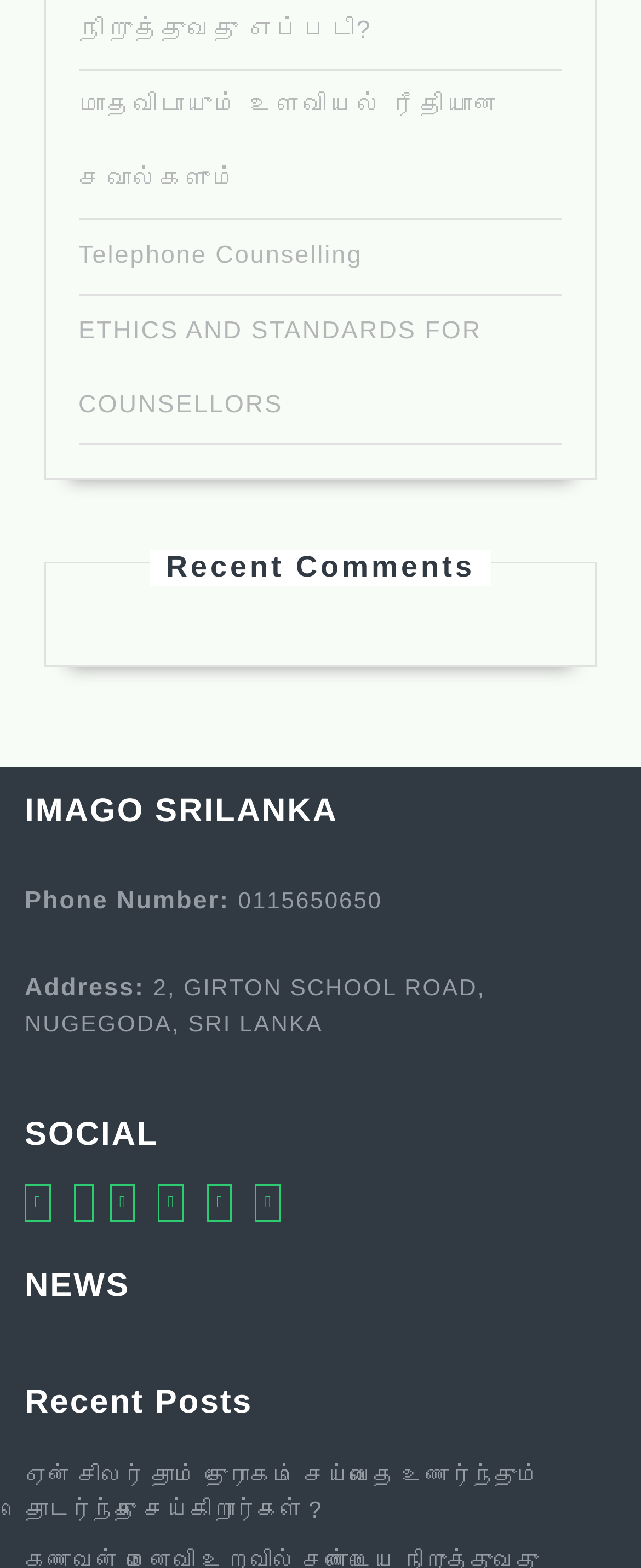What social media platforms does IMAGO SRI LANKA have?
Provide a well-explained and detailed answer to the question.

The social media platforms can be found in the 'SOCIAL' section of the webpage, where there are links to Facebook, Linkedin, Pinterest, Tumblr, Instagram, and Youtube, represented by their respective icons.